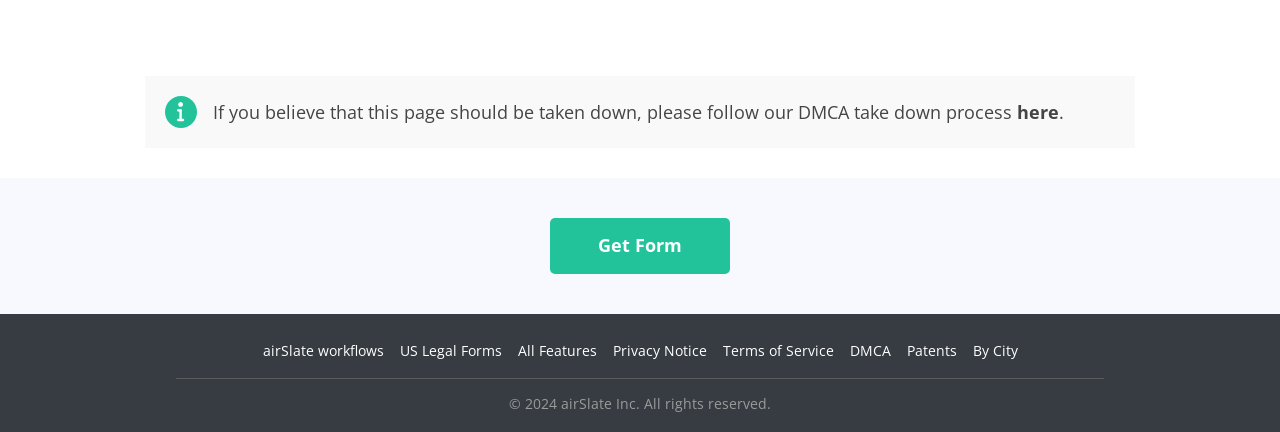Find the bounding box coordinates for the area that must be clicked to perform this action: "Follow the DMCA take down process".

[0.795, 0.232, 0.827, 0.288]